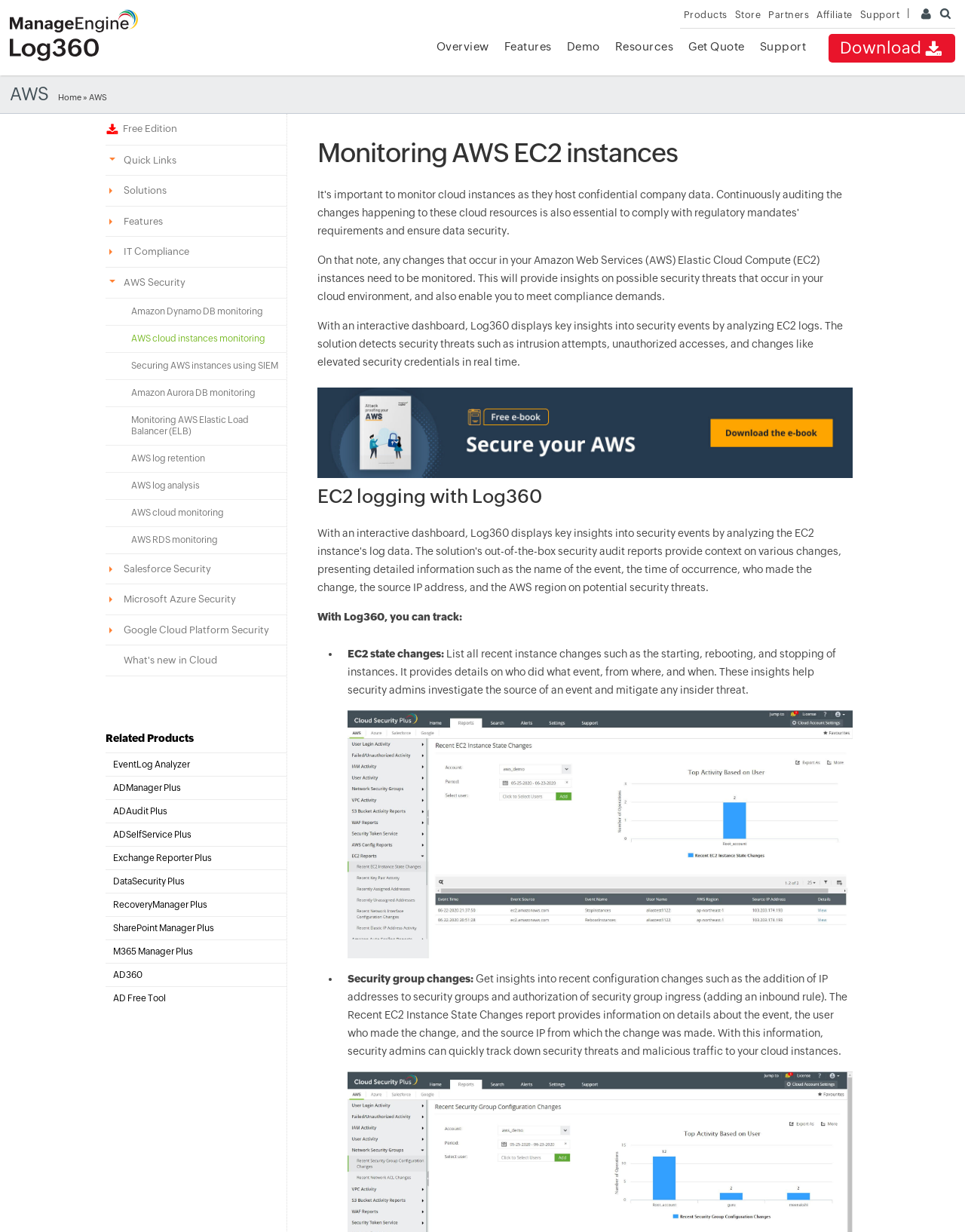Please identify the bounding box coordinates of the element's region that should be clicked to execute the following instruction: "Learn more about AWS Security". The bounding box coordinates must be four float numbers between 0 and 1, i.e., [left, top, right, bottom].

[0.128, 0.225, 0.192, 0.234]